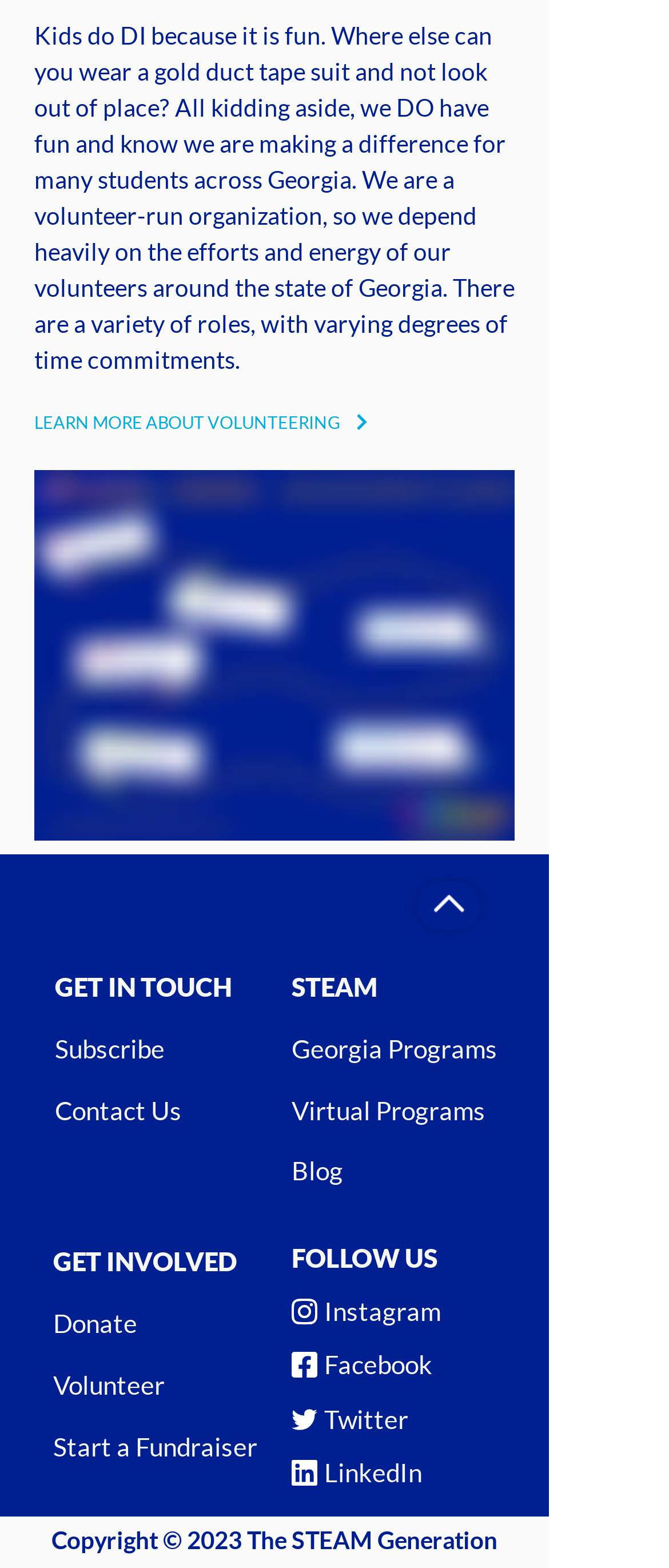Please find the bounding box coordinates of the section that needs to be clicked to achieve this instruction: "Go to home page".

None